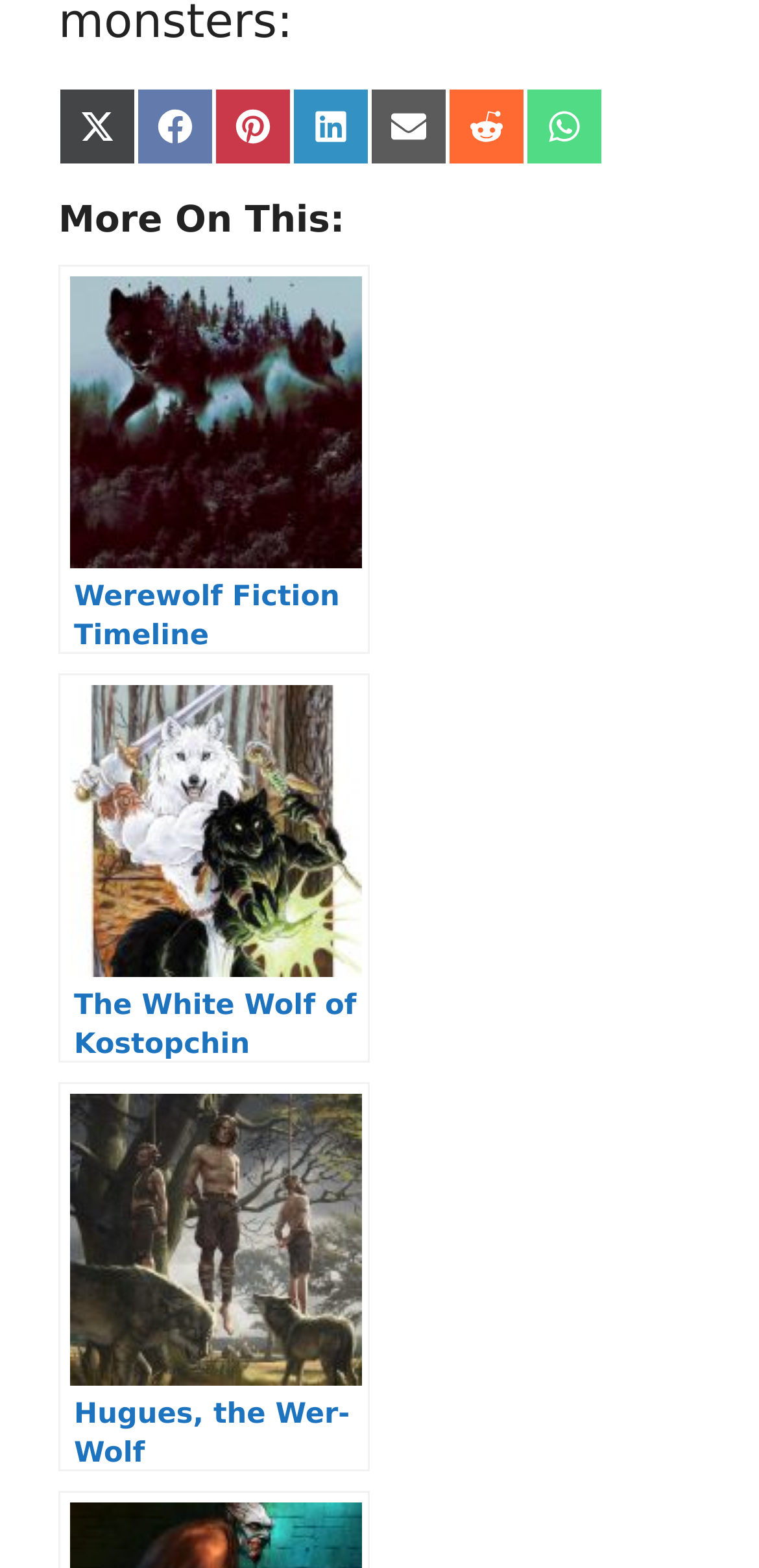Given the content of the image, can you provide a detailed answer to the question?
What is the topic of the links under 'More On This:'?

The heading 'More On This:' is followed by three links with titles that seem to be related to werewolf fiction. The titles are 'Werewolf Fiction Timeline', 'The White Wolf of Kostopchin', and 'Hugues, the Wer-Wolf'. This suggests that the topic of these links is werewolf fiction.